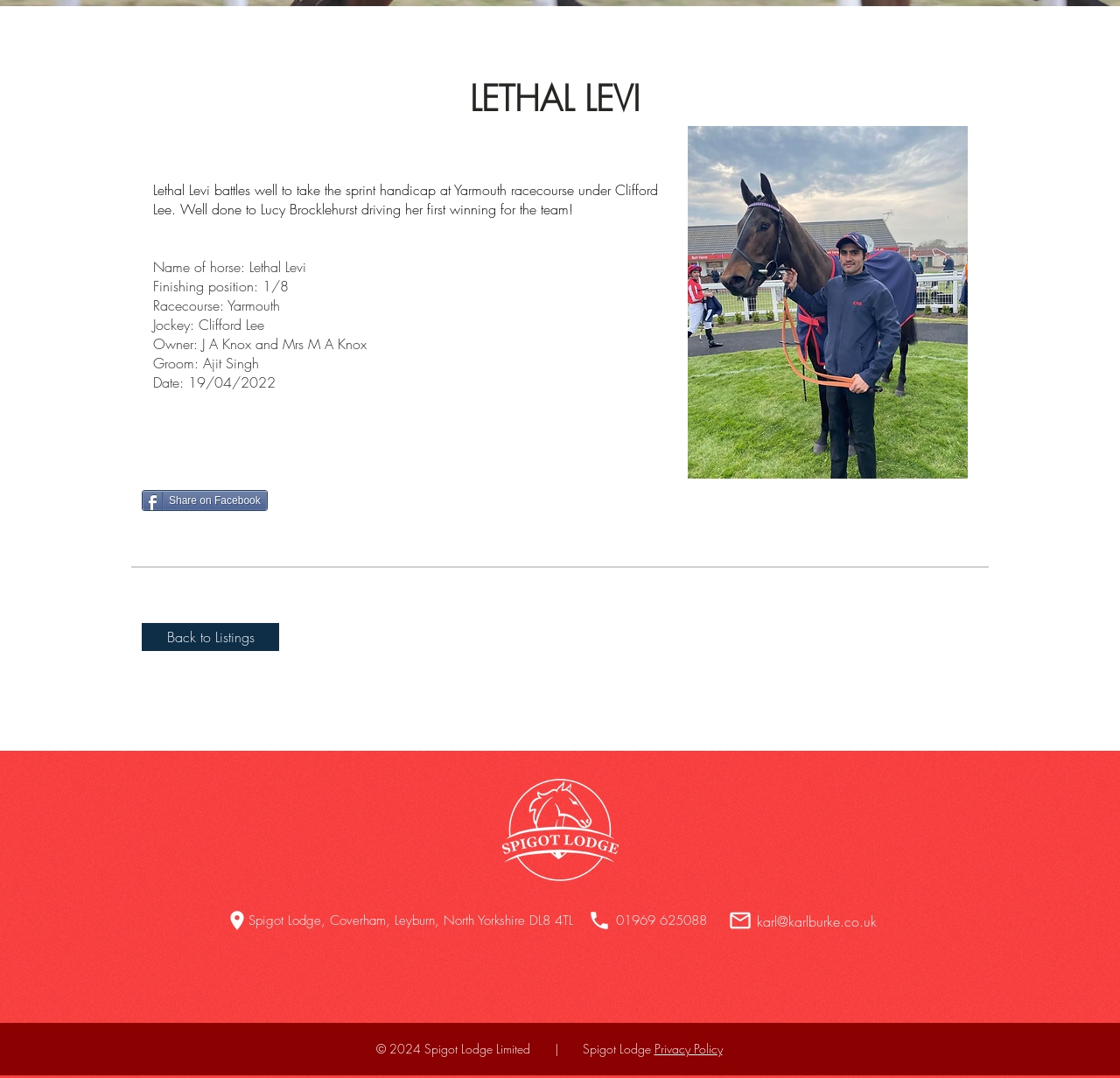Extract the bounding box for the UI element that matches this description: "More Info".

None